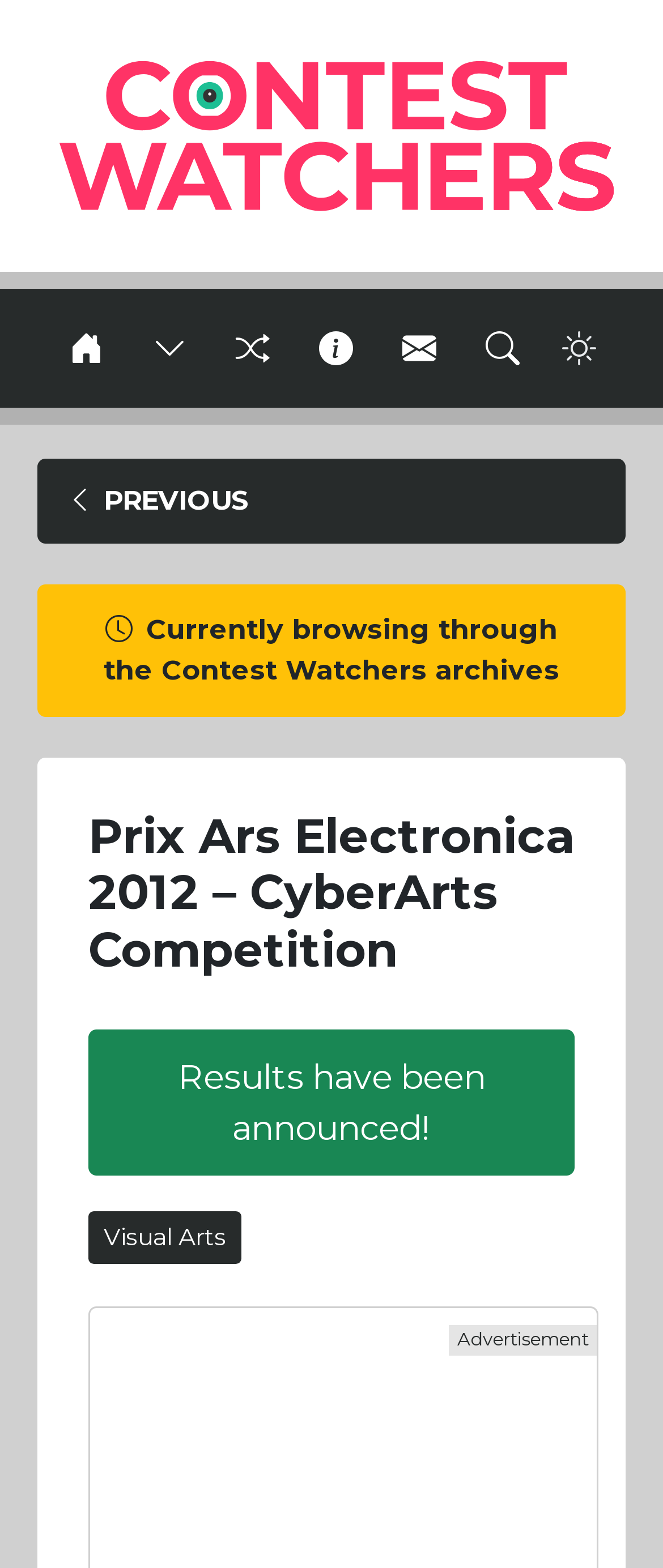Please identify the bounding box coordinates of the element's region that should be clicked to execute the following instruction: "search for something". The bounding box coordinates must be four float numbers between 0 and 1, i.e., [left, top, right, bottom].

None